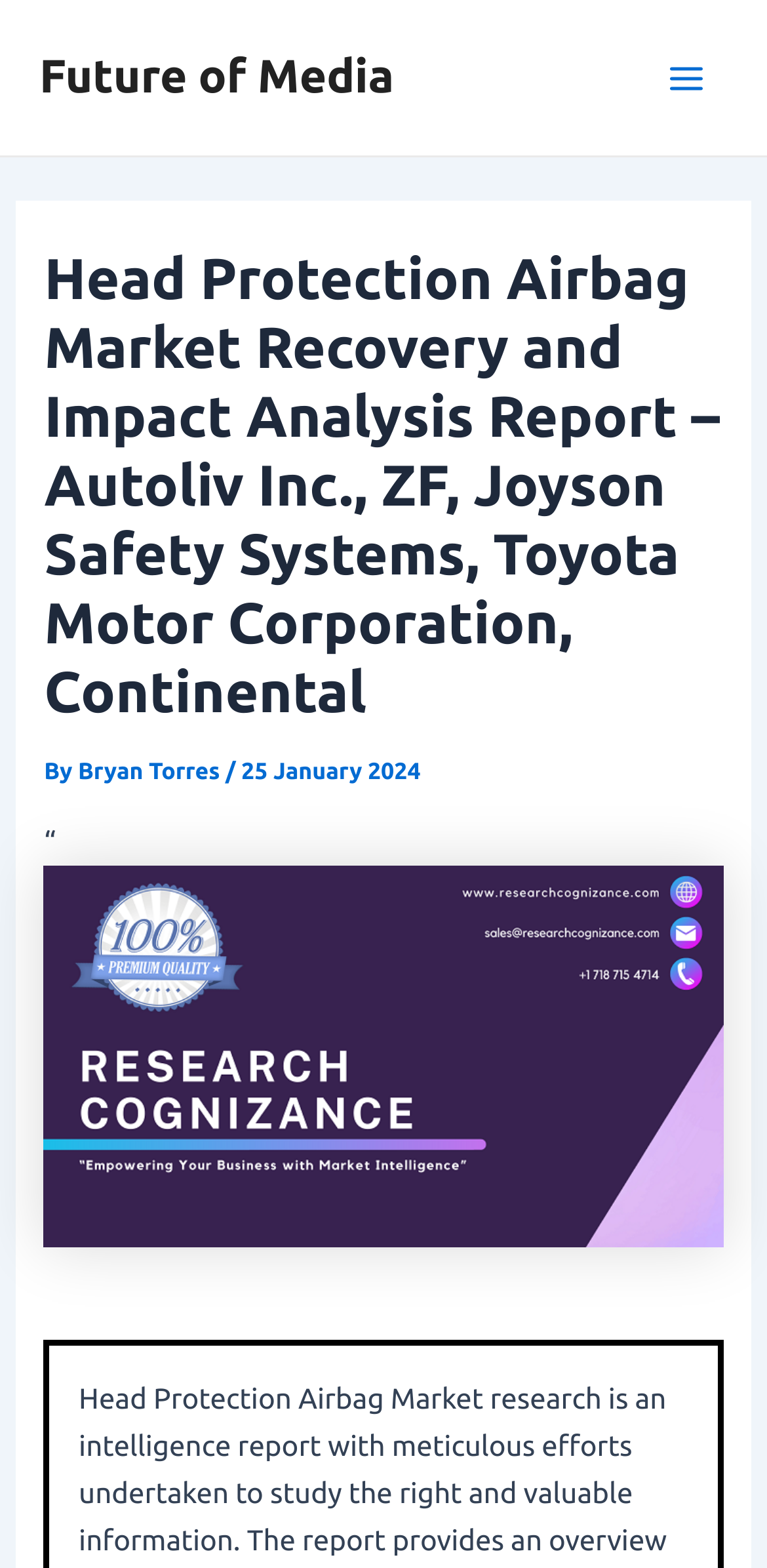How many companies are mentioned in the main heading?
Using the picture, provide a one-word or short phrase answer.

5